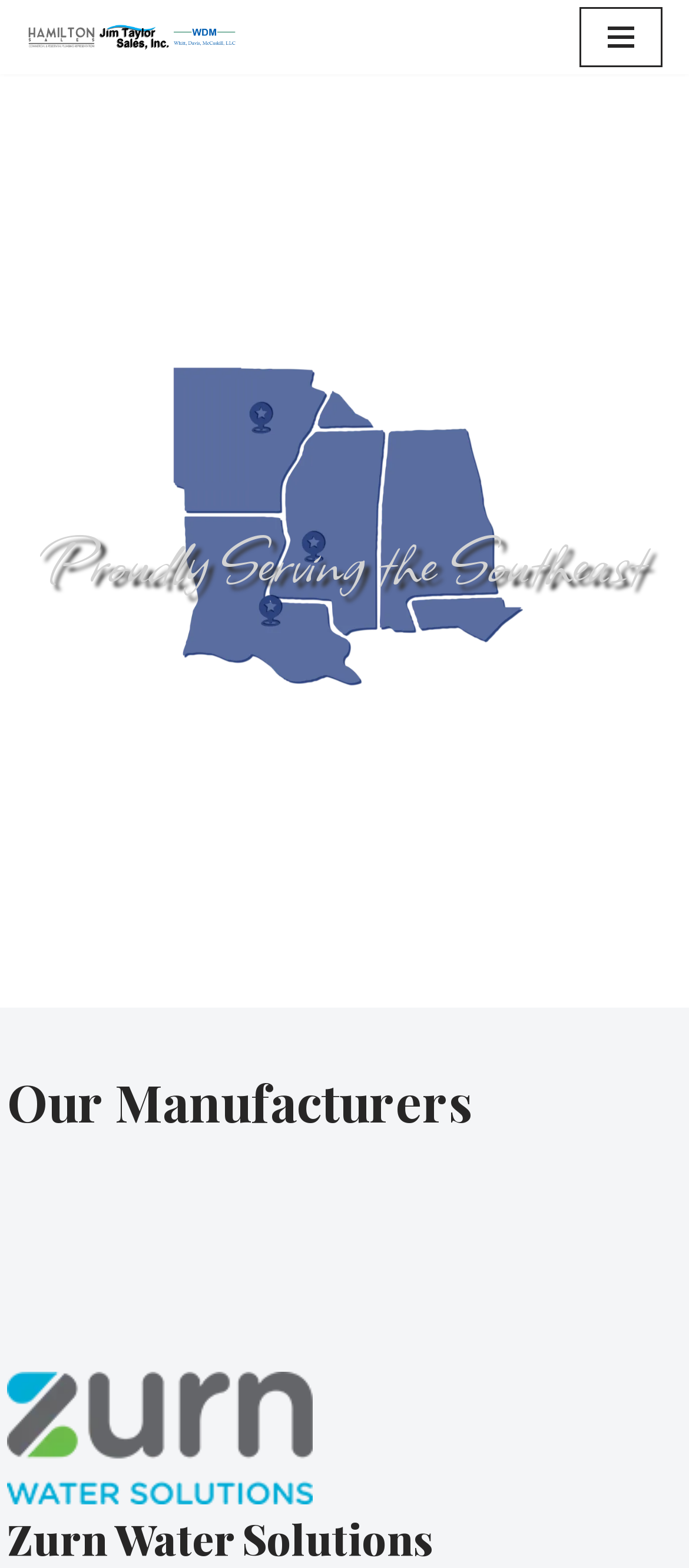Determine the main heading of the webpage and generate its text.

Proudly Serving the Southeast